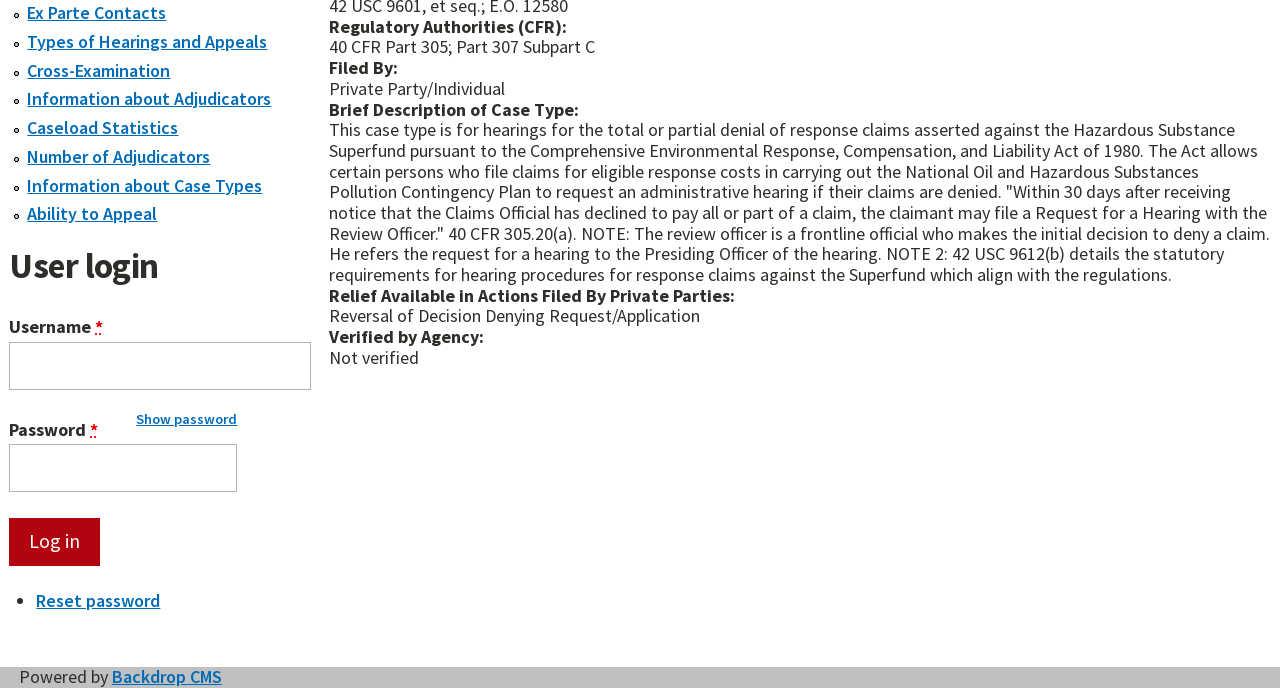For the following element description, predict the bounding box coordinates in the format (top-left x, top-left y, bottom-right x, bottom-right y). All values should be floating point numbers between 0 and 1. Description: parent_node: Username * name="name"

[0.007, 0.496, 0.243, 0.566]